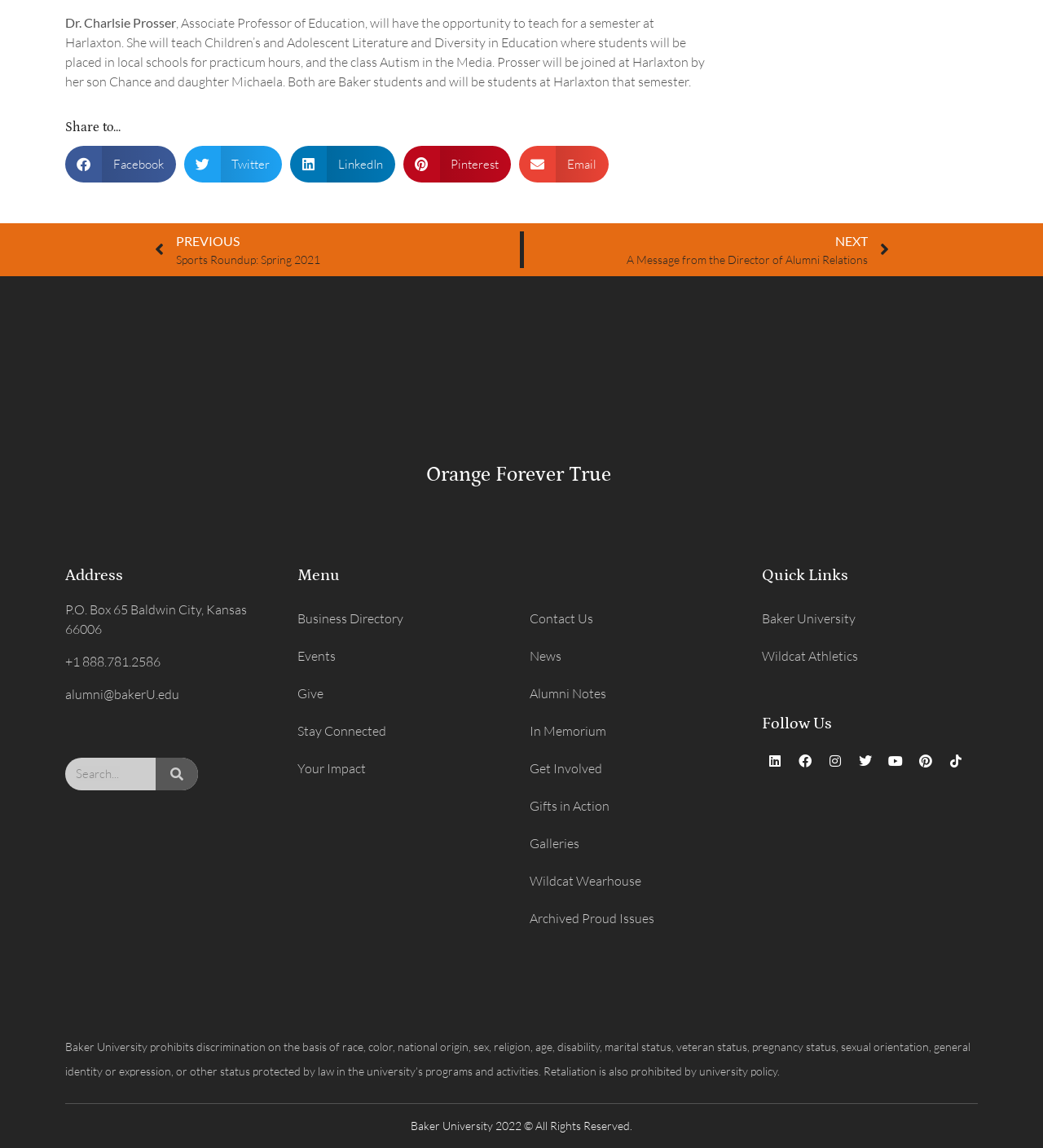Please specify the bounding box coordinates of the clickable region to carry out the following instruction: "Search". The coordinates should be four float numbers between 0 and 1, in the format [left, top, right, bottom].

[0.062, 0.66, 0.19, 0.688]